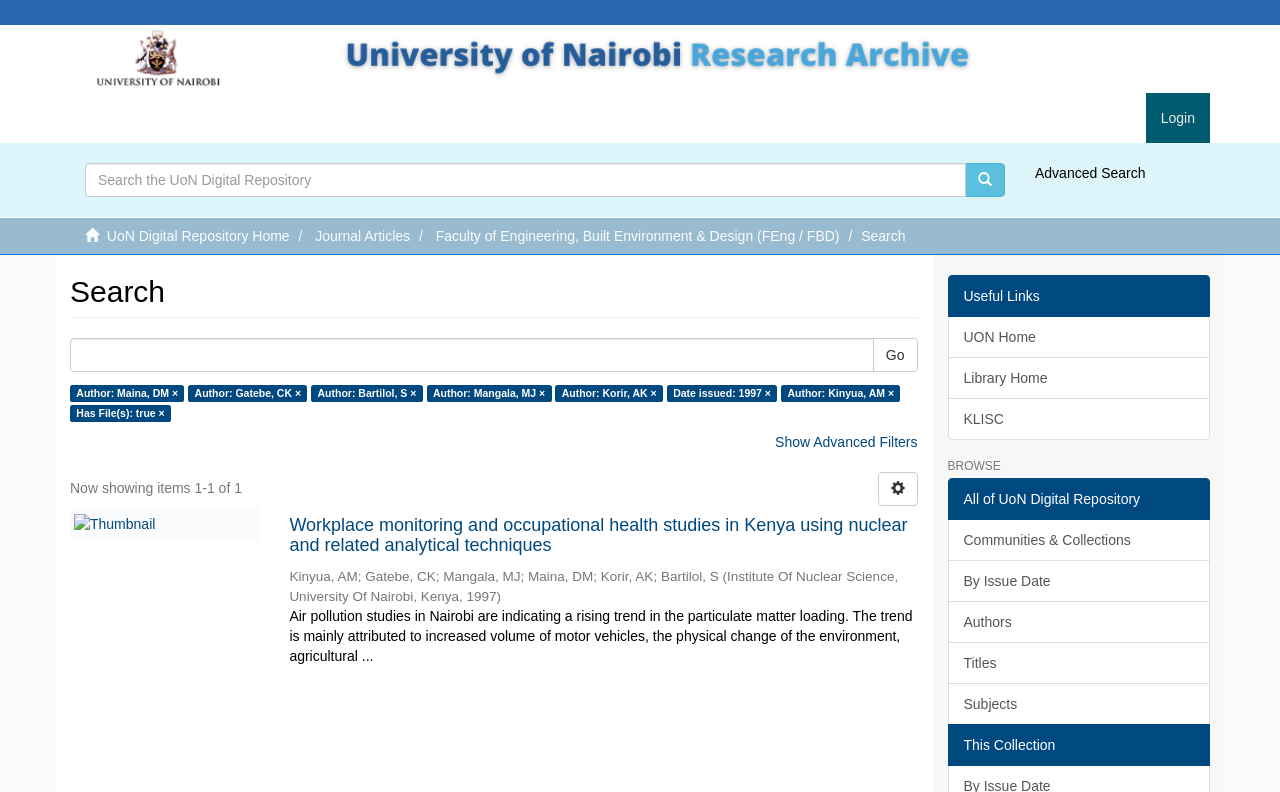Please indicate the bounding box coordinates of the element's region to be clicked to achieve the instruction: "Login to the system". Provide the coordinates as four float numbers between 0 and 1, i.e., [left, top, right, bottom].

[0.895, 0.118, 0.945, 0.181]